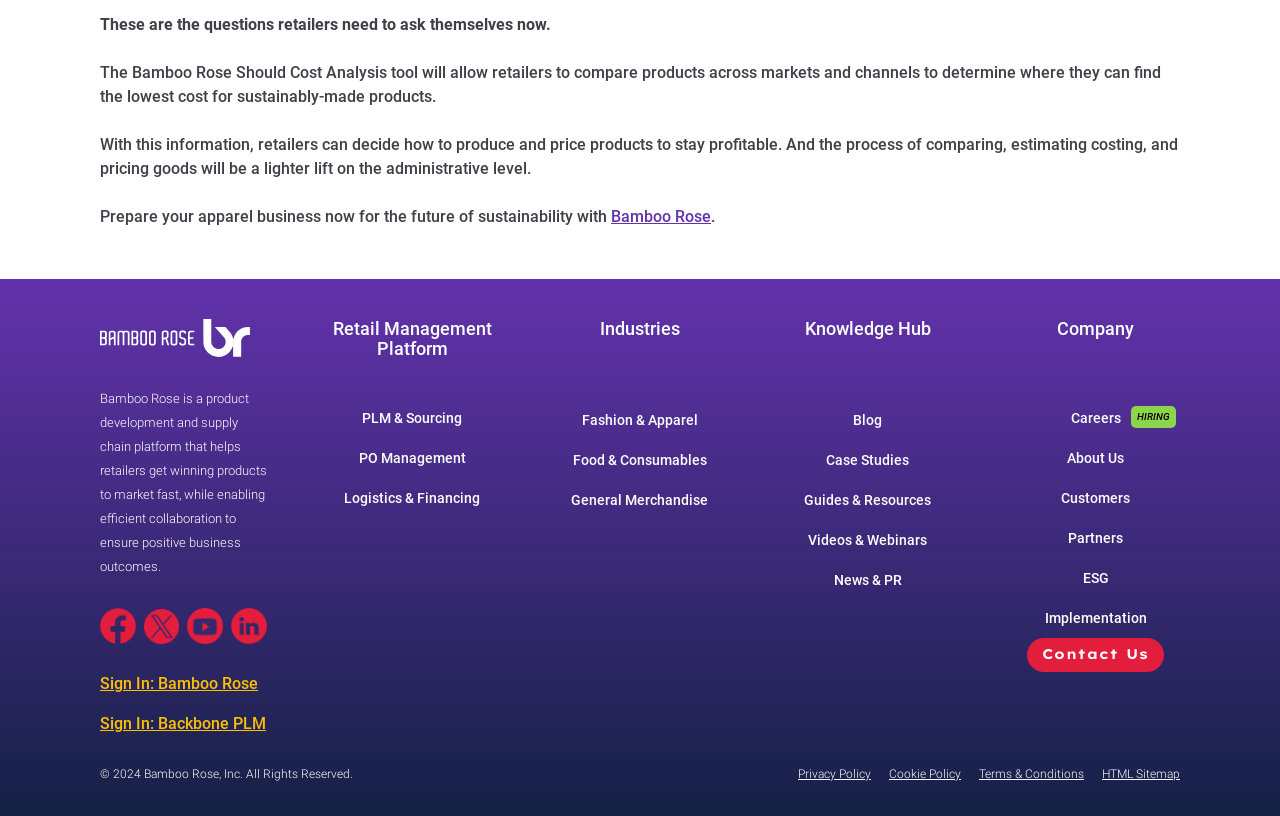Determine the coordinates of the bounding box for the clickable area needed to execute this instruction: "Read the blog".

[0.607, 0.506, 0.748, 0.533]